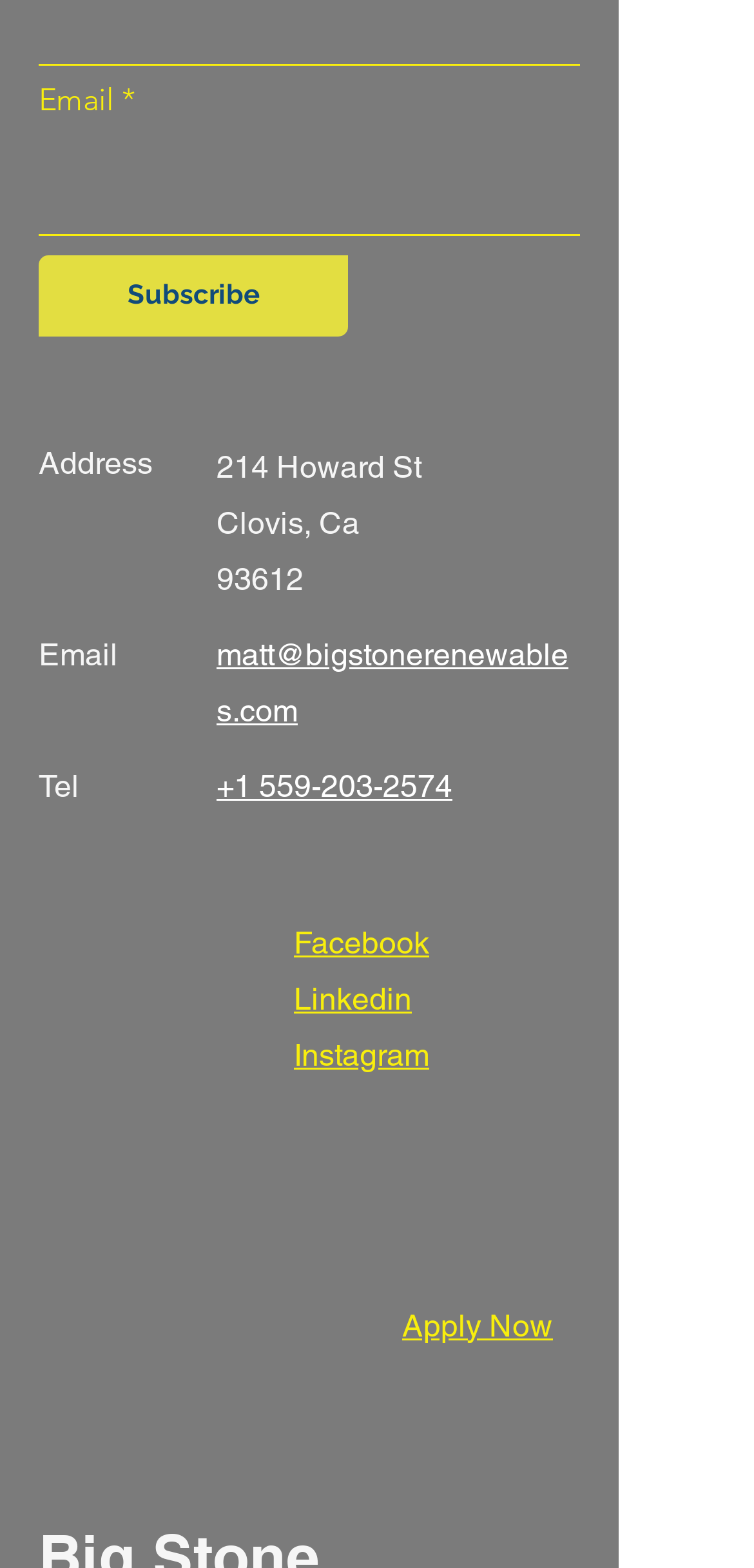Using the description: "matt@bigstonerenewables.com", determine the UI element's bounding box coordinates. Ensure the coordinates are in the format of four float numbers between 0 and 1, i.e., [left, top, right, bottom].

[0.287, 0.406, 0.754, 0.465]